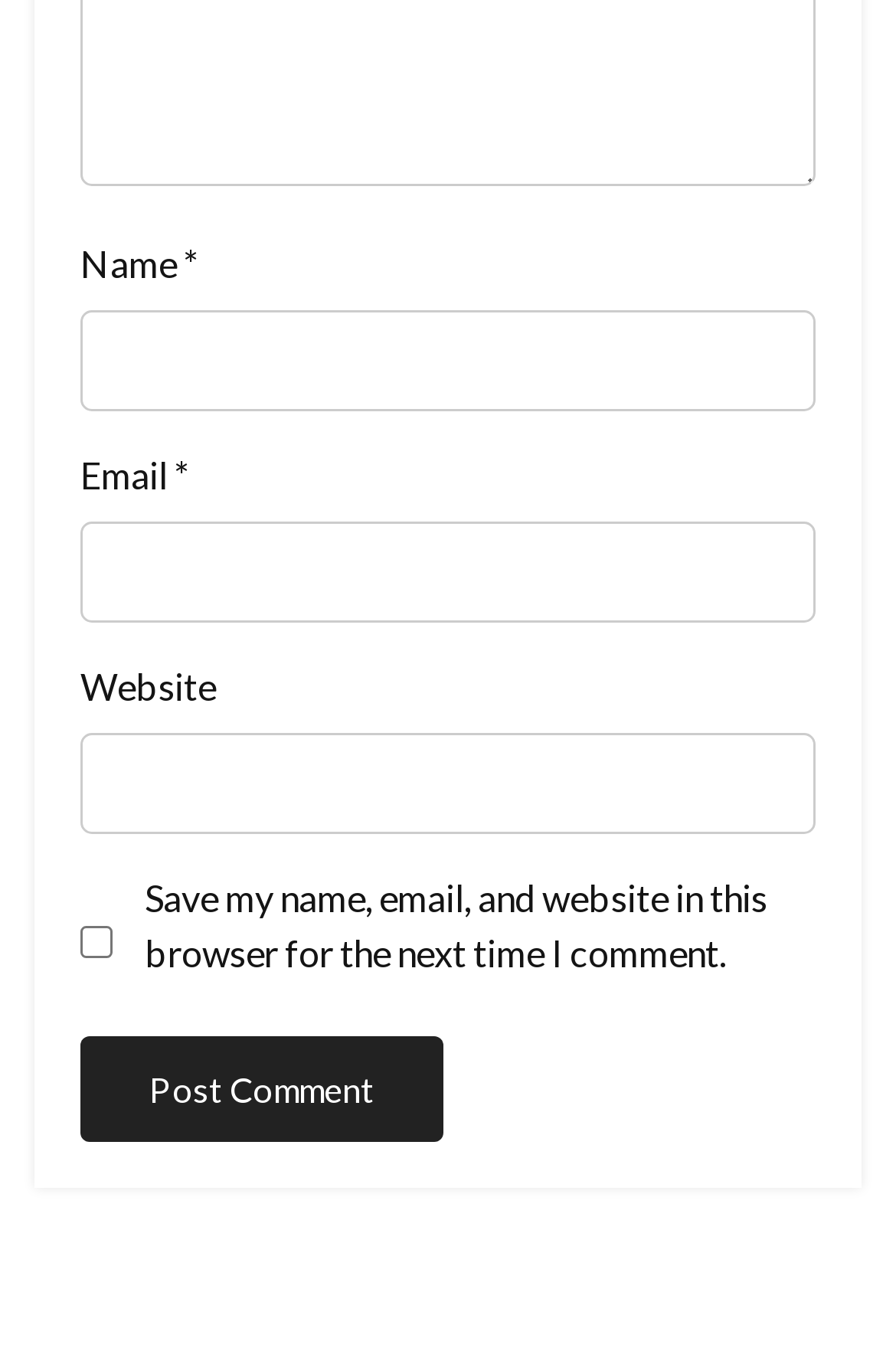What is the button at the bottom of the form for?
Use the image to answer the question with a single word or phrase.

Post Comment